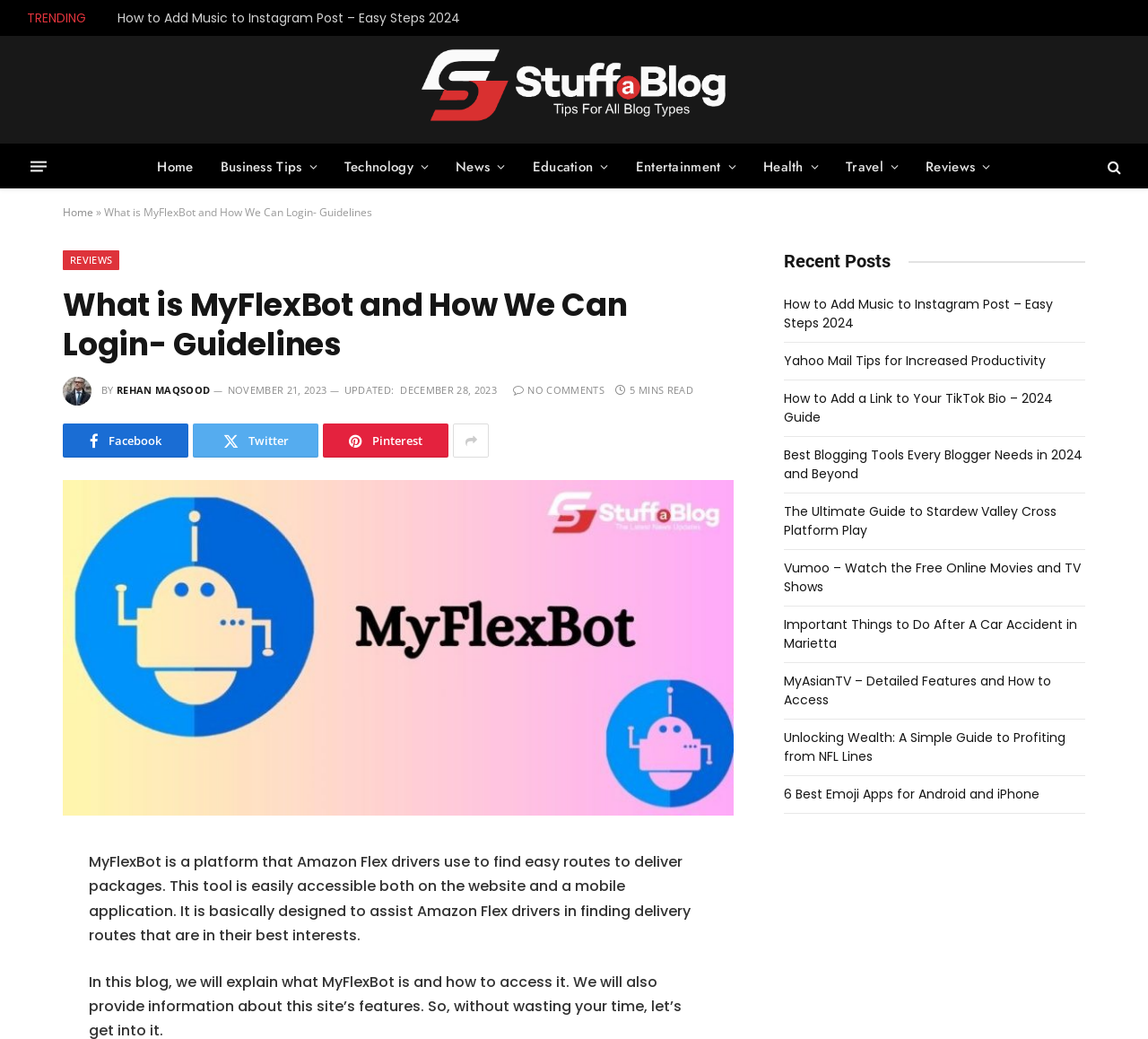Offer a detailed account of what is visible on the webpage.

This webpage appears to be a blog or article page, with a focus on the topic of MyFlexBot, an online platform for Amazon Flex drivers. At the top of the page, there is a navigation menu with links to various categories, including Home, Business Tips, Technology, News, Education, Entertainment, Health, Travel, and Reviews. 

Below the navigation menu, there is a heading that reads "What is MyFlexBot and How We Can Login- Guidelines" followed by a brief introduction to MyFlexBot, describing it as a platform that helps Amazon Flex drivers find easy and profitable delivery blocks. 

To the left of the introduction, there is a profile section with an image of the author, Rehan Maqsood, along with a link to their profile and the date the article was published and updated. 

The main content of the page is divided into two sections. The first section provides more information about MyFlexBot, including its features and benefits. The second section is titled "Recent Posts" and lists several article links, including "How to Add Music to Instagram Post – Easy Steps 2024", "Yahoo Mail Tips for Increased Productivity", and "The Ultimate Guide to Stardew Valley Cross Platform Play", among others. 

Throughout the page, there are various social media links, including Facebook, Twitter, Pinterest, and others, allowing users to share the content. There are also several images and icons scattered throughout the page, including a trending icon, a menu button, and a search icon.